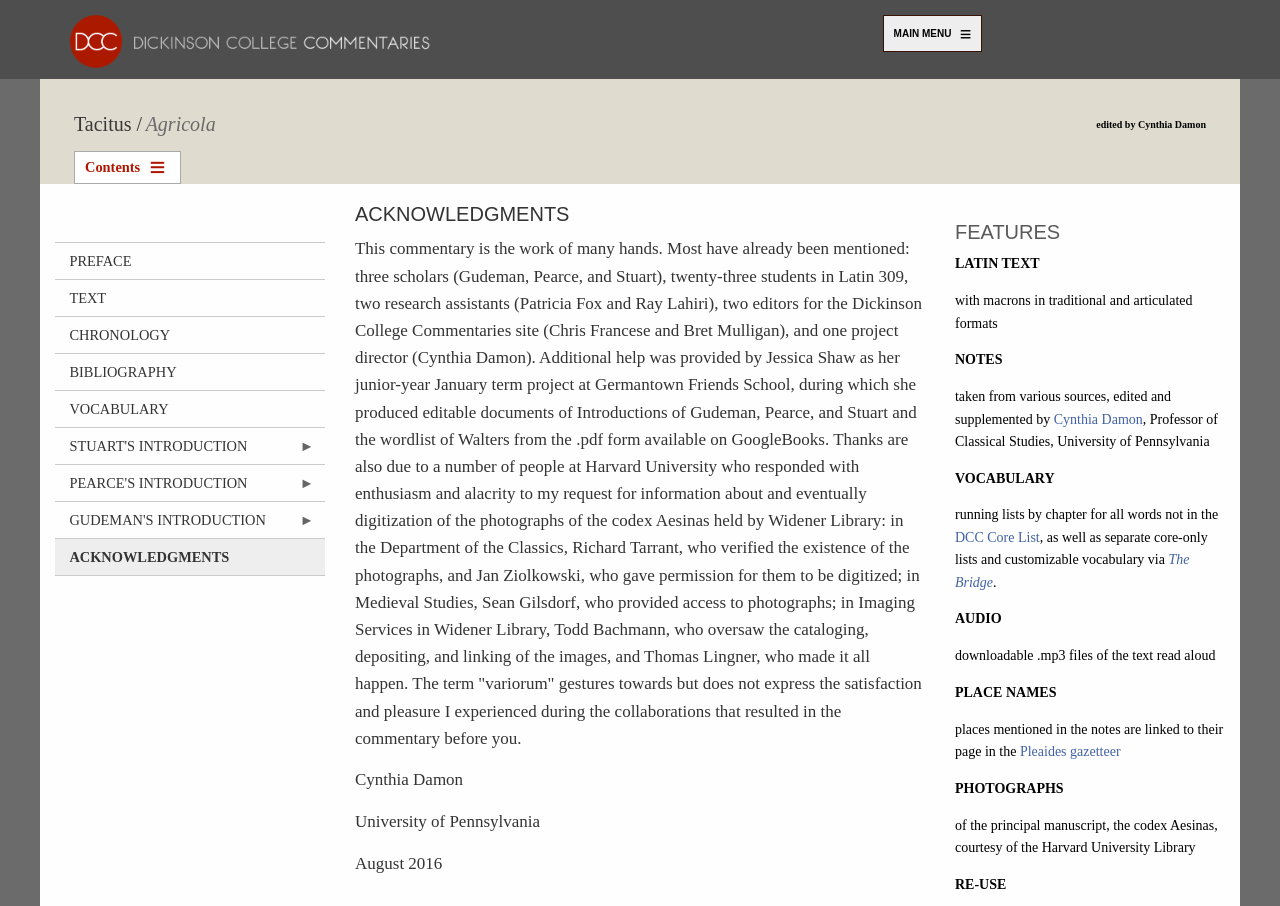How many introductions are mentioned?
Please provide a detailed and comprehensive answer to the question.

The answer can be found in the acknowledgement section, where it is mentioned that 'three scholars (Gudeman, Pearce, and Stuart)' have already been mentioned, and their introductions are mentioned later in the text.